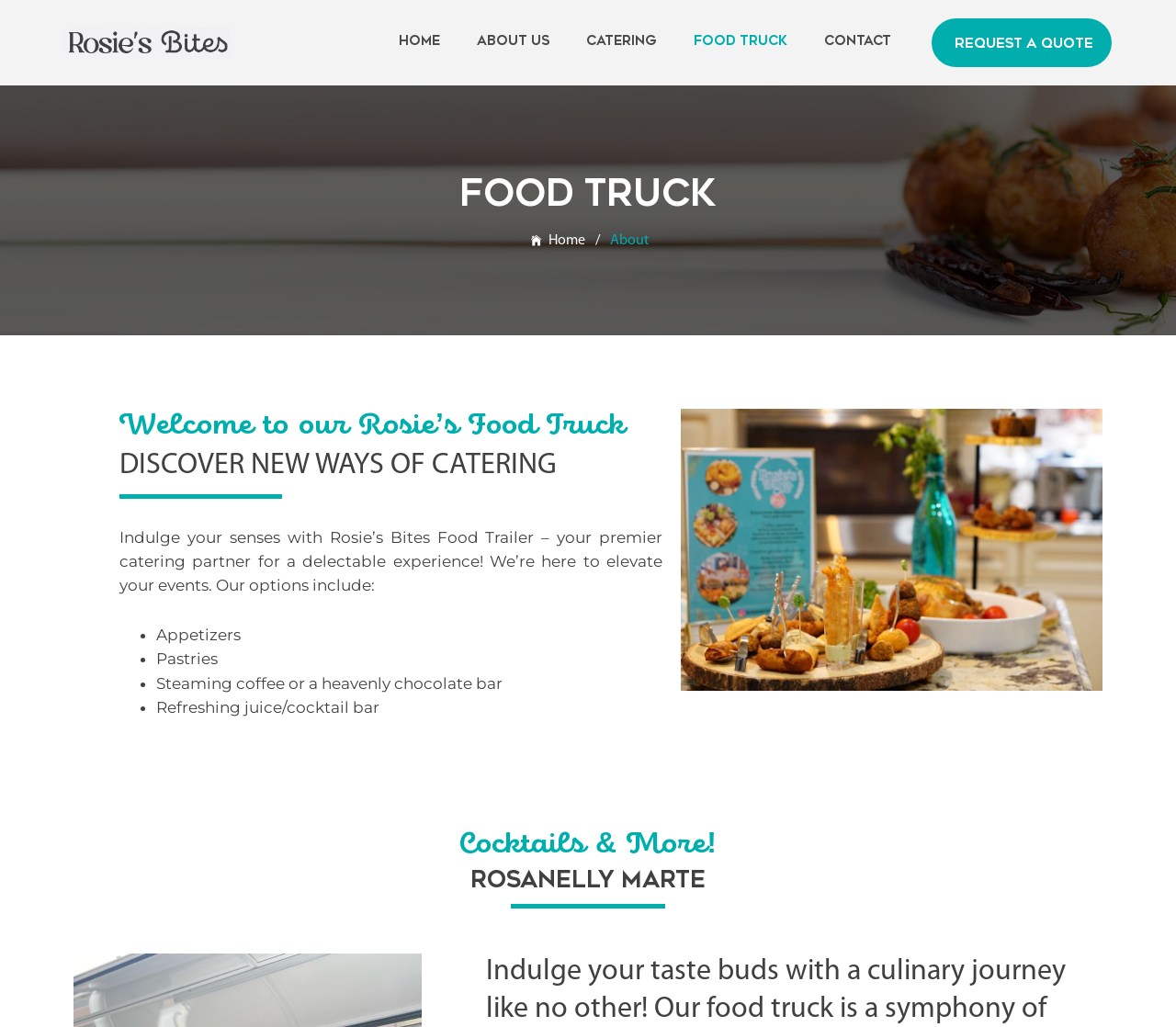What is the theme of the section titled 'Cocktails & More!'?
Provide a well-explained and detailed answer to the question.

The section titled 'Cocktails & More!' likely refers to a selection of beverages offered by the food truck, including cocktails and other drinks.